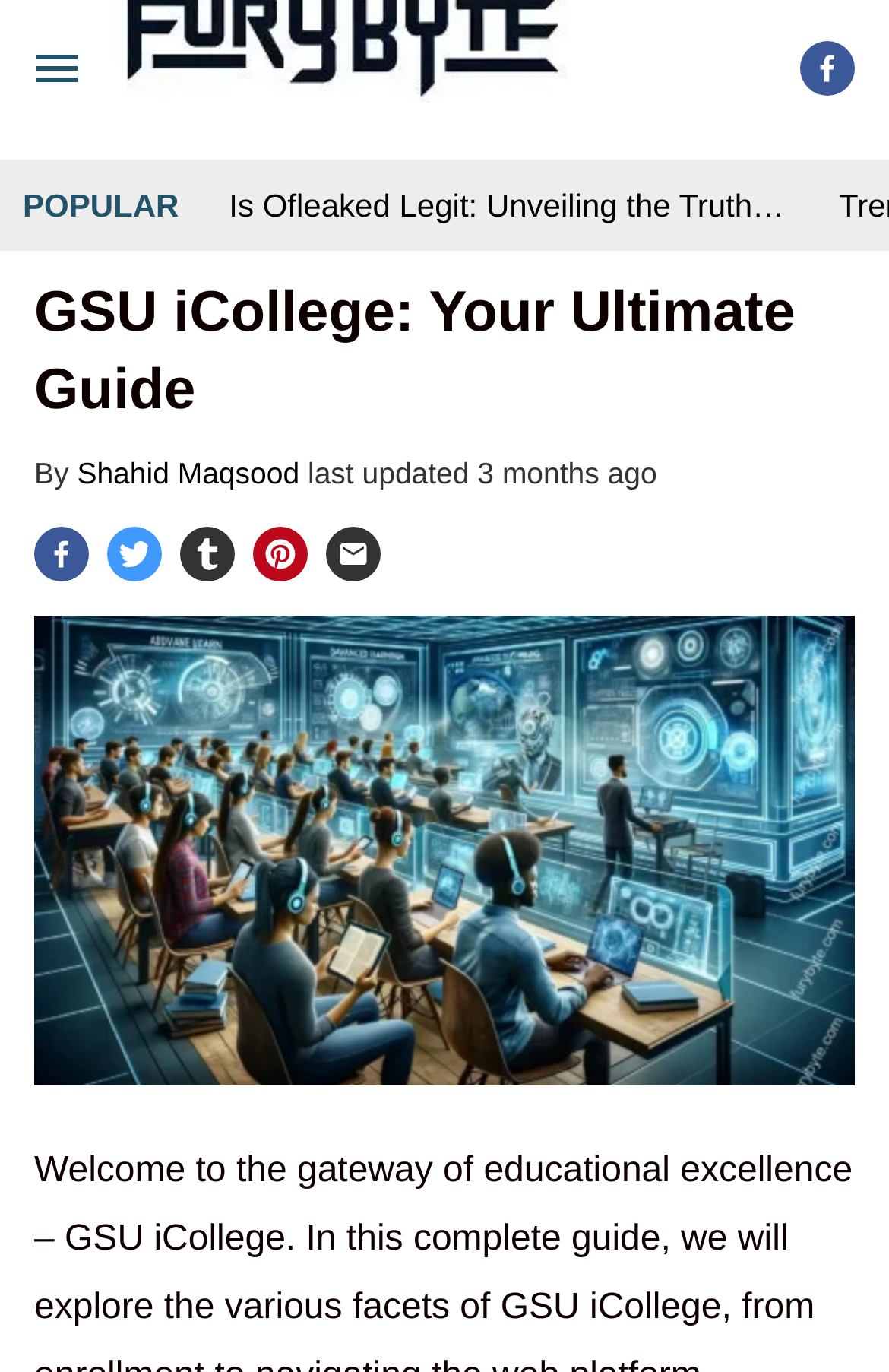Please locate the bounding box coordinates of the element's region that needs to be clicked to follow the instruction: "Visit Facebook". The bounding box coordinates should be provided as four float numbers between 0 and 1, i.e., [left, top, right, bottom].

[0.9, 0.03, 0.962, 0.07]